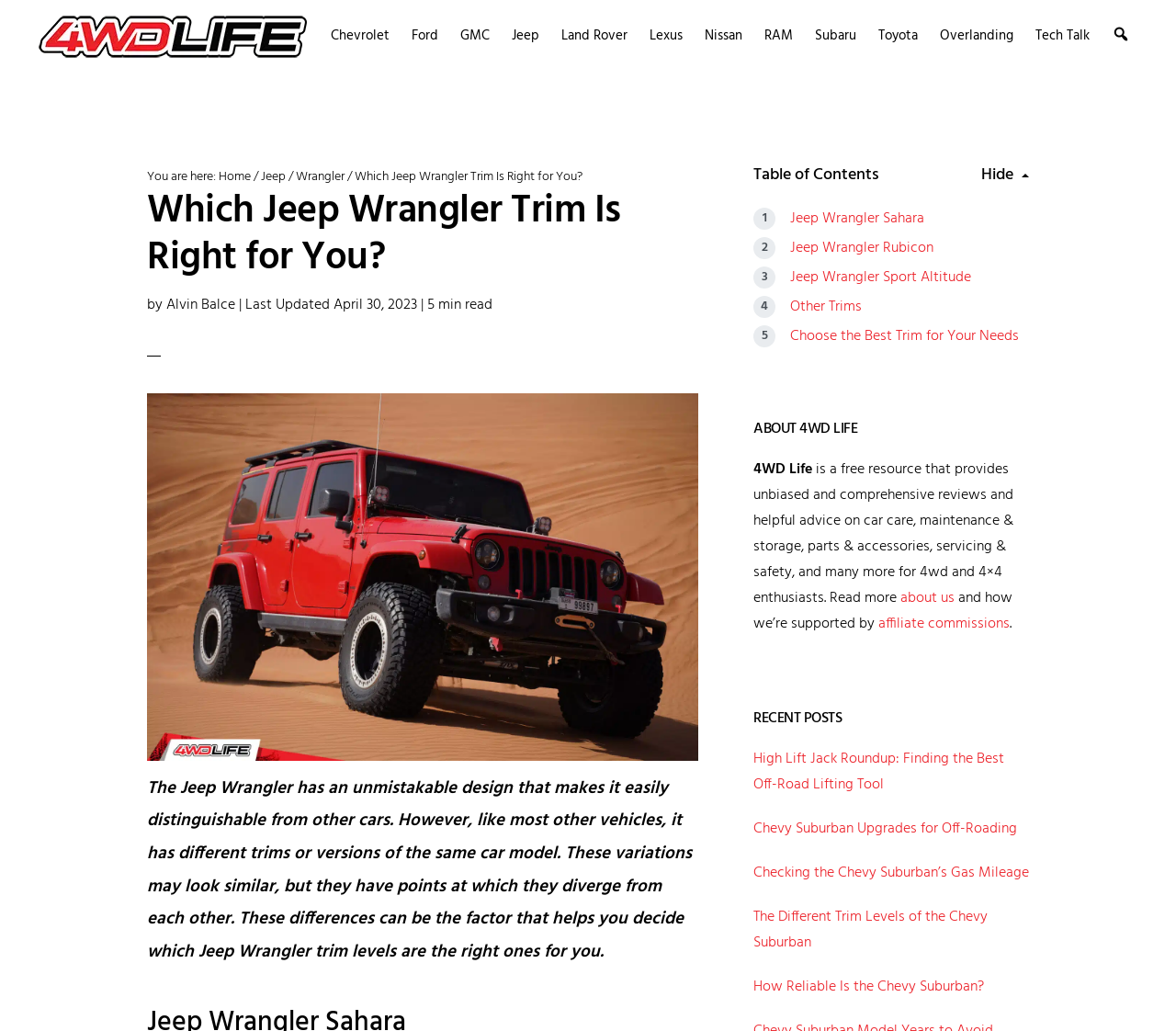Indicate the bounding box coordinates of the element that needs to be clicked to satisfy the following instruction: "Click on the 'Jeep' link in the navigation menu". The coordinates should be four float numbers between 0 and 1, i.e., [left, top, right, bottom].

[0.427, 0.011, 0.466, 0.06]